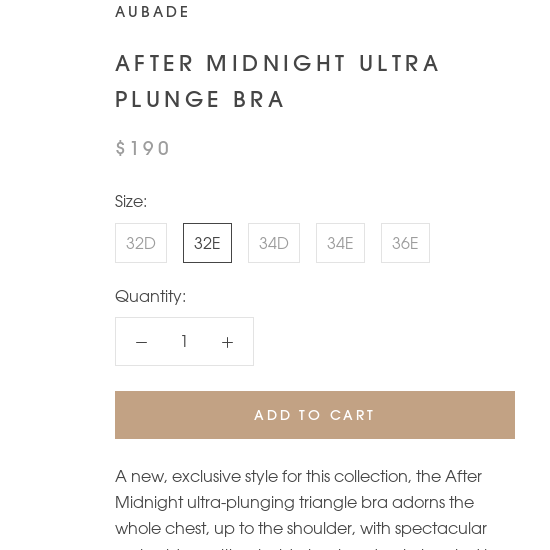What is the smallest cup size available for this bra?
Answer the question using a single word or phrase, according to the image.

D